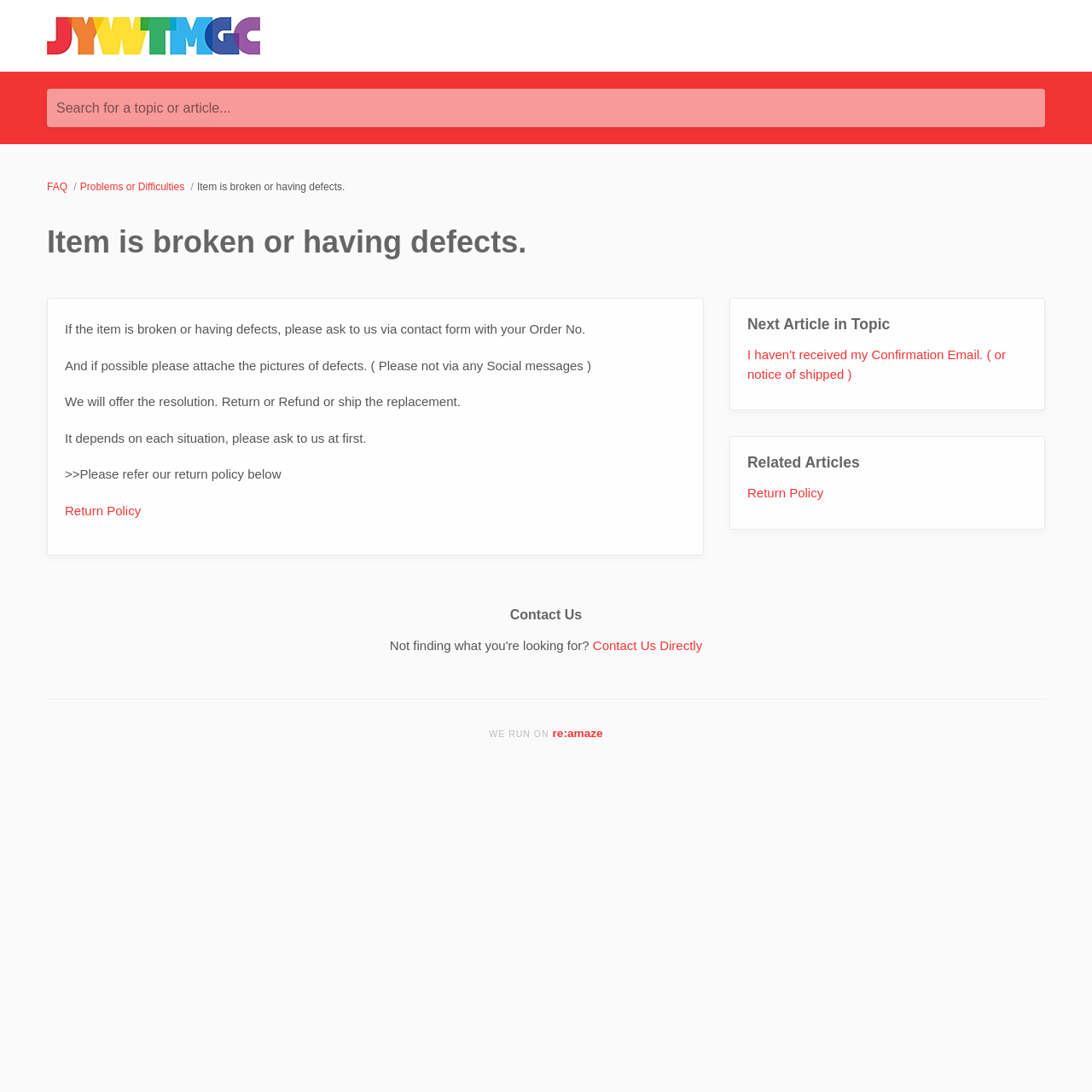Can you provide the bounding box coordinates for the element that should be clicked to implement the instruction: "View Return Policy"?

[0.059, 0.461, 0.129, 0.474]